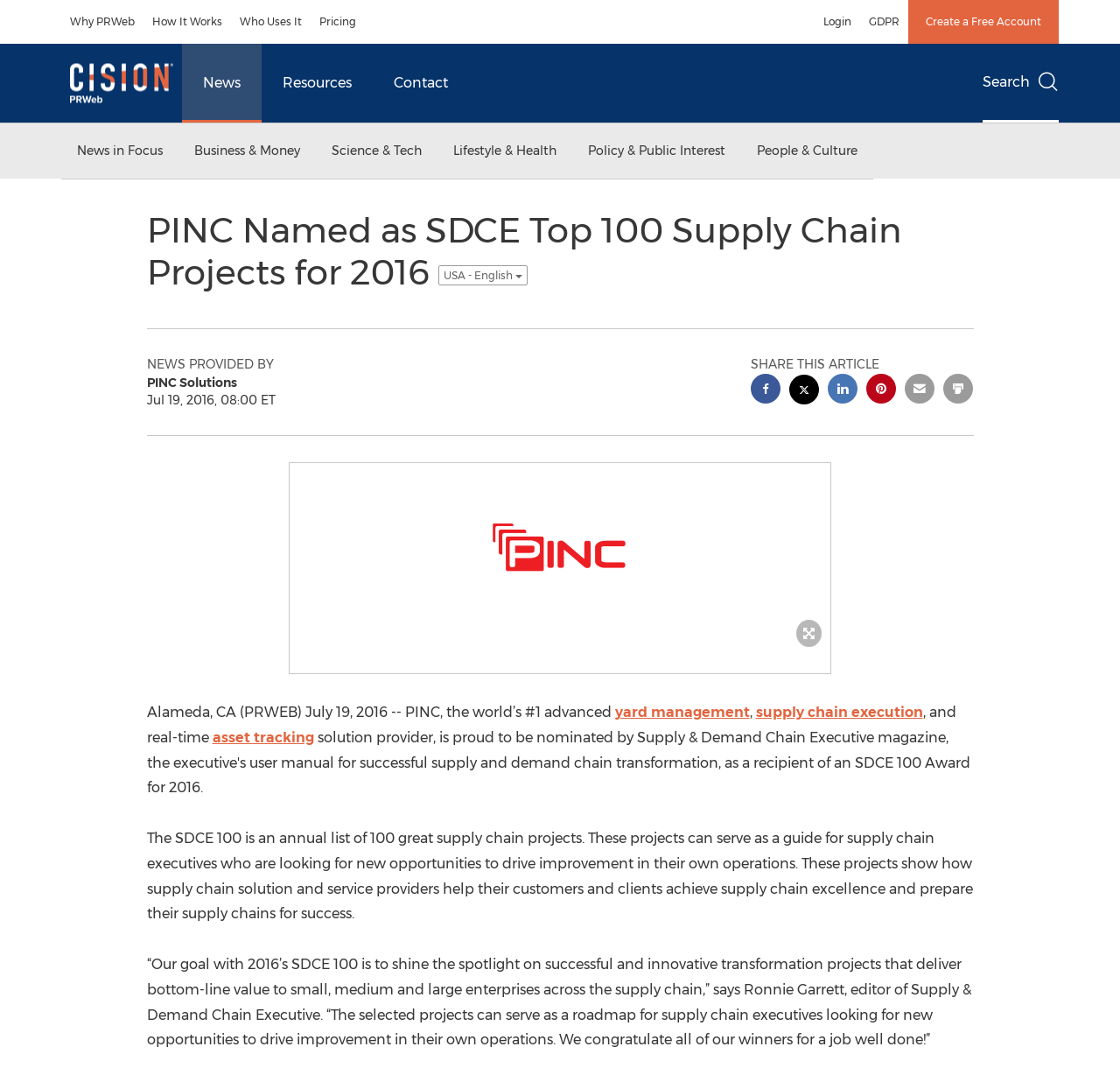Pinpoint the bounding box coordinates of the element that must be clicked to accomplish the following instruction: "Enter email address". The coordinates should be in the format of four float numbers between 0 and 1, i.e., [left, top, right, bottom].

None